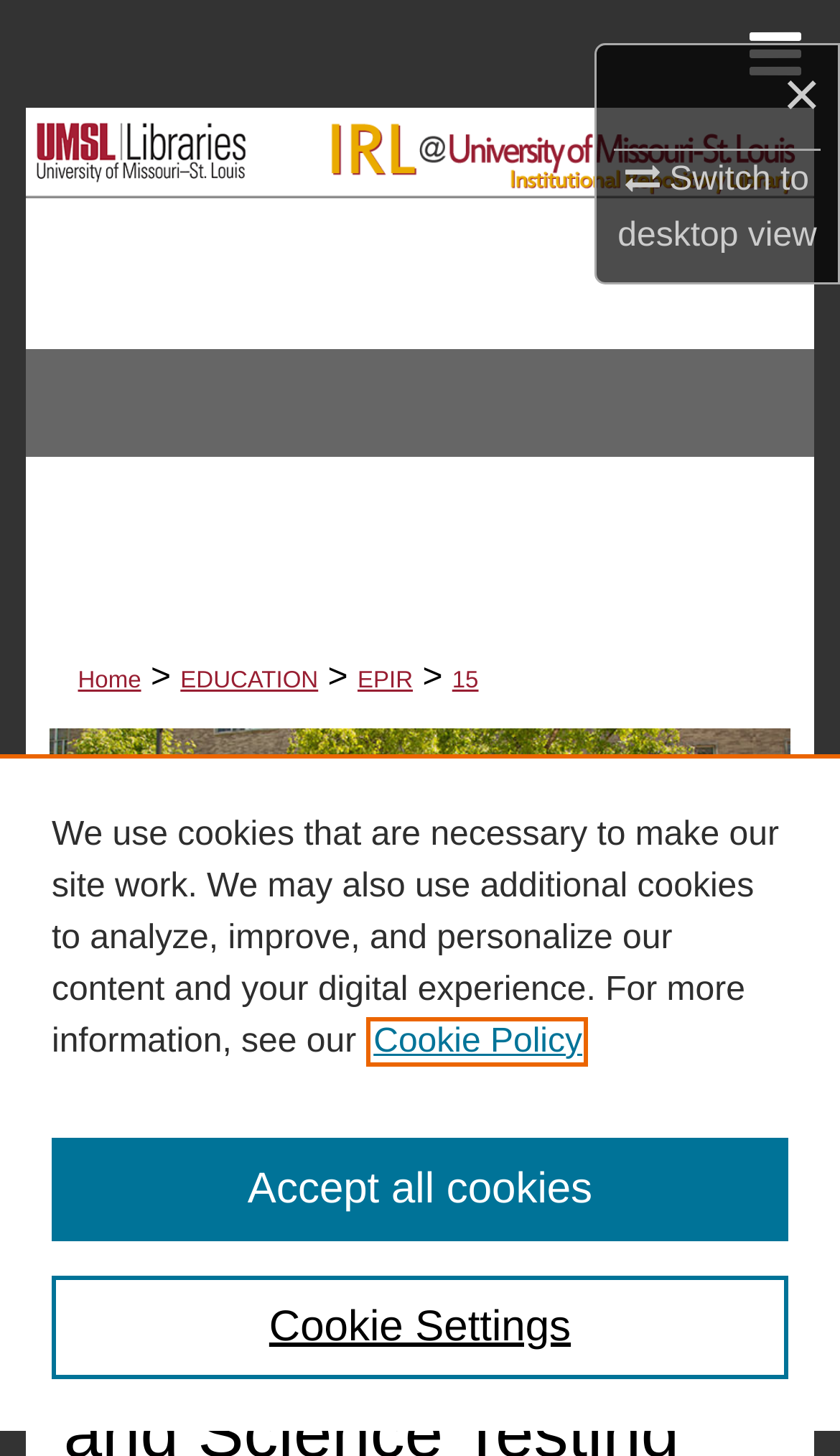Illustrate the webpage with a detailed description.

This webpage appears to be an academic paper or article titled "Confidence Wagering during Mathematics and Science Testing" by Brady Jack, Chia-Ju Liu, and others. At the top of the page, there is a navigation menu with links to "Home", "Browse Collections", "My Account", and "About", although these links are currently hidden. 

To the right of the navigation menu, there is a link to switch to a desktop view and a link to close the current window. Below this, there is a heading "IRL @ UMSL" with a link to the same title. 

On the left side of the page, there is a breadcrumb navigation menu showing the path "Home > EDUCATION > EPIR > 15". Below this, there is an image of the College of Education. 

The main content of the page is divided into sections. The first section has a heading "EDUCATOR PREPARATION & LEADERSHIP FACULTY WORKS" with a link to the same title. The second section has a heading with the title of the paper, "Confidence Wagering during Mathematics and Science Testing", and lists the authors Brady Jack and Chia-Ju Liu. 

At the bottom of the page, there is a cookie banner with a privacy alert dialog. The dialog explains the use of cookies on the site and provides links to the cookie policy and options to customize cookie settings or accept all cookies.